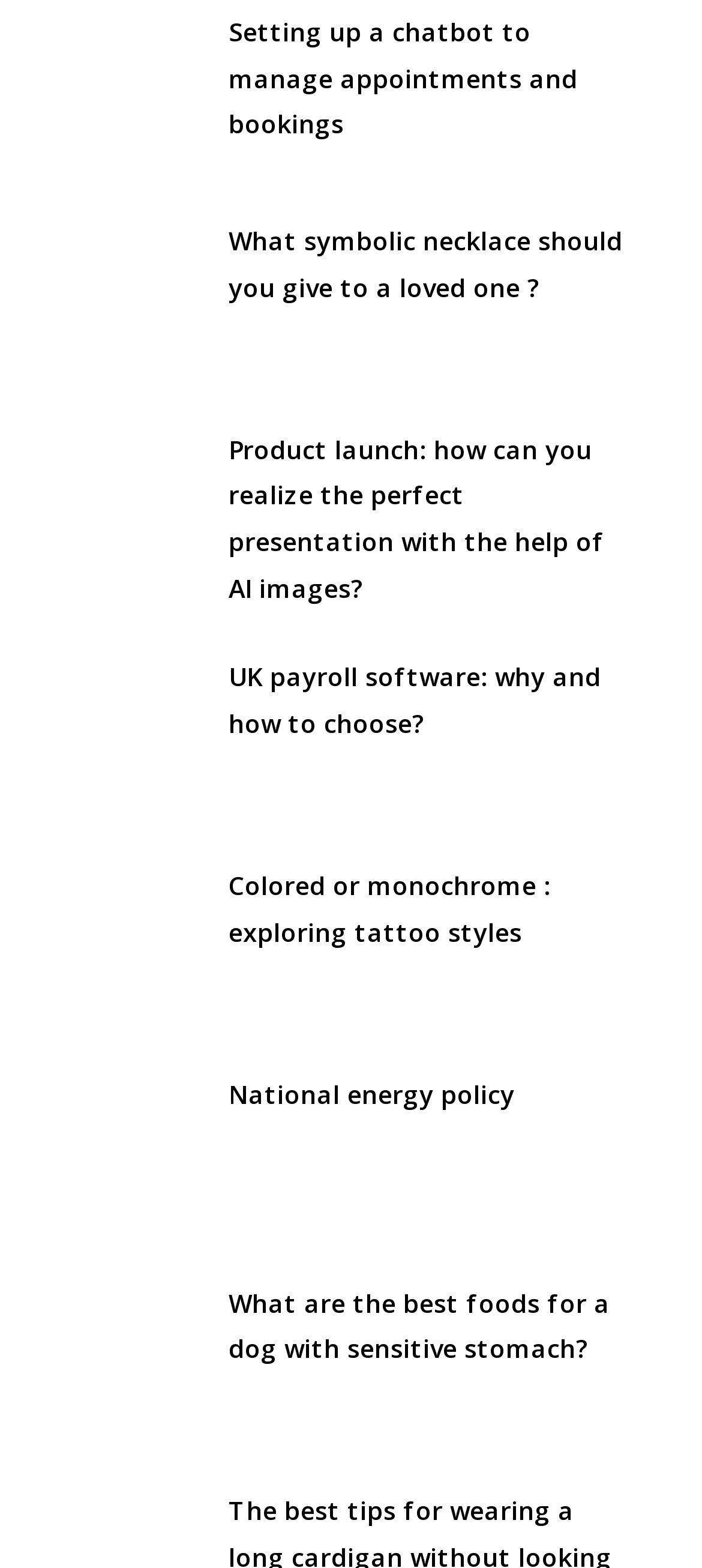Are all links related to technology?
Please use the image to provide a one-word or short phrase answer.

No